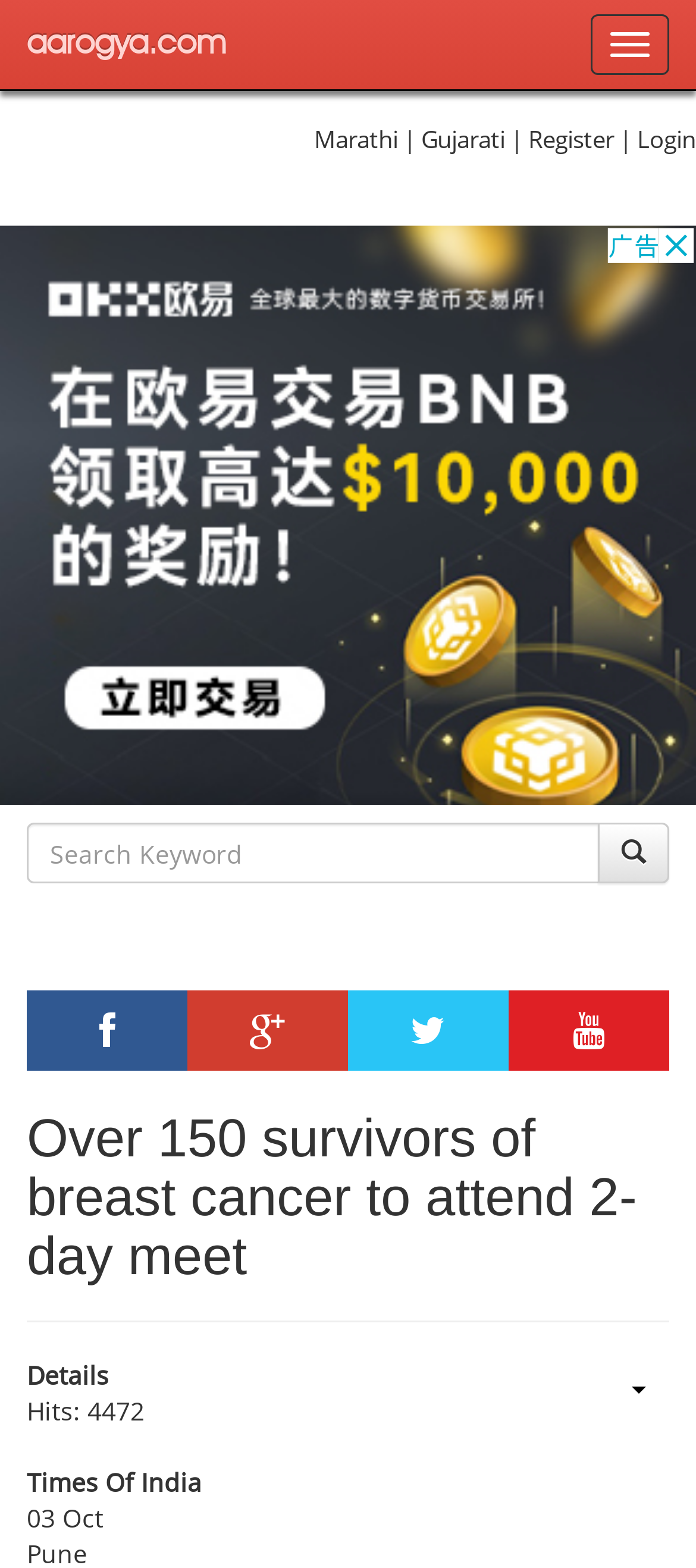Locate the bounding box coordinates of the clickable element to fulfill the following instruction: "Search for health information". Provide the coordinates as four float numbers between 0 and 1 in the format [left, top, right, bottom].

[0.038, 0.525, 0.862, 0.563]